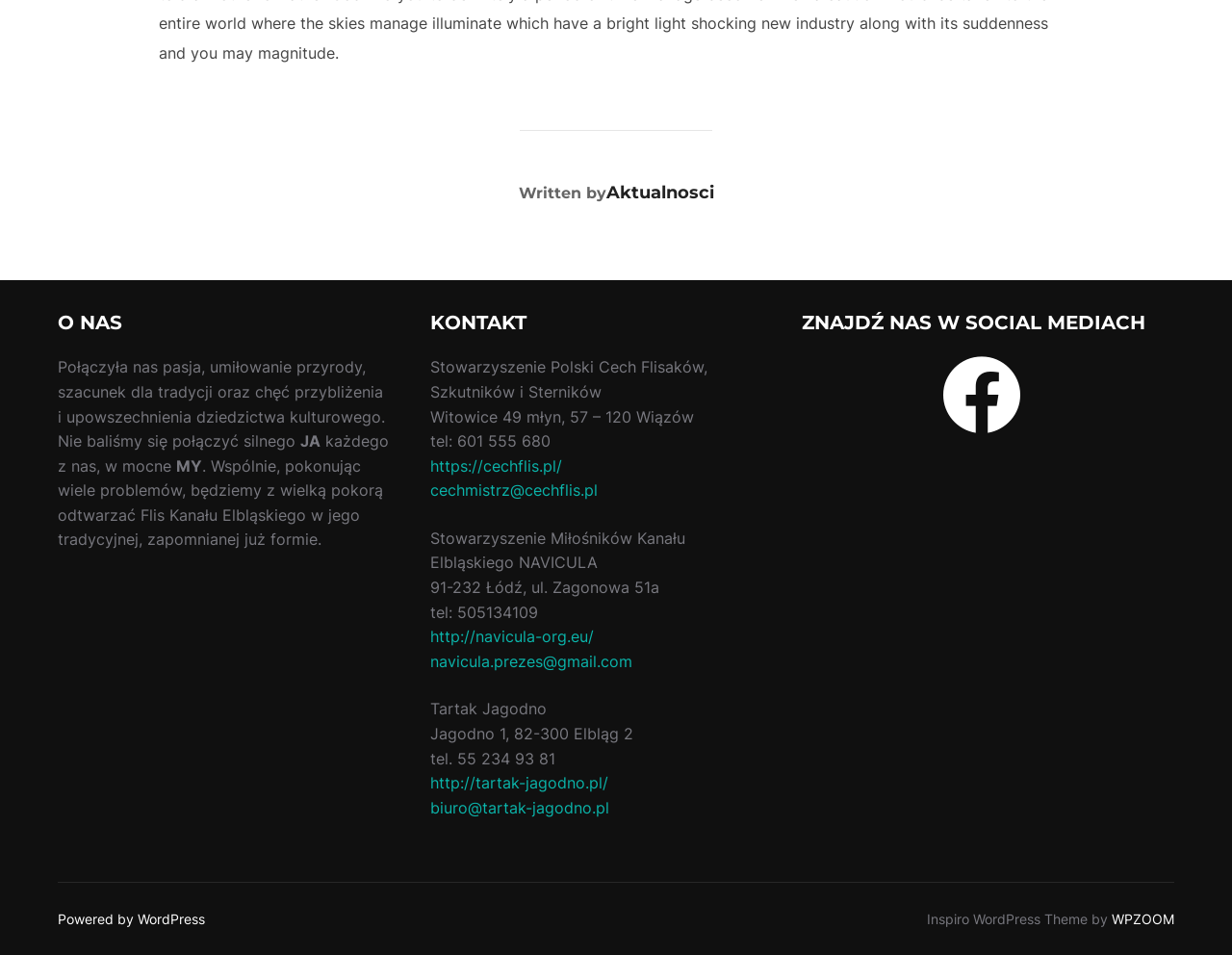Respond to the following query with just one word or a short phrase: 
What is the contact information of the Stowarzyszenie Miłośników Kanału Elbląskiego NAVICULA?

tel: 505134109, http://navicula-org.eu/